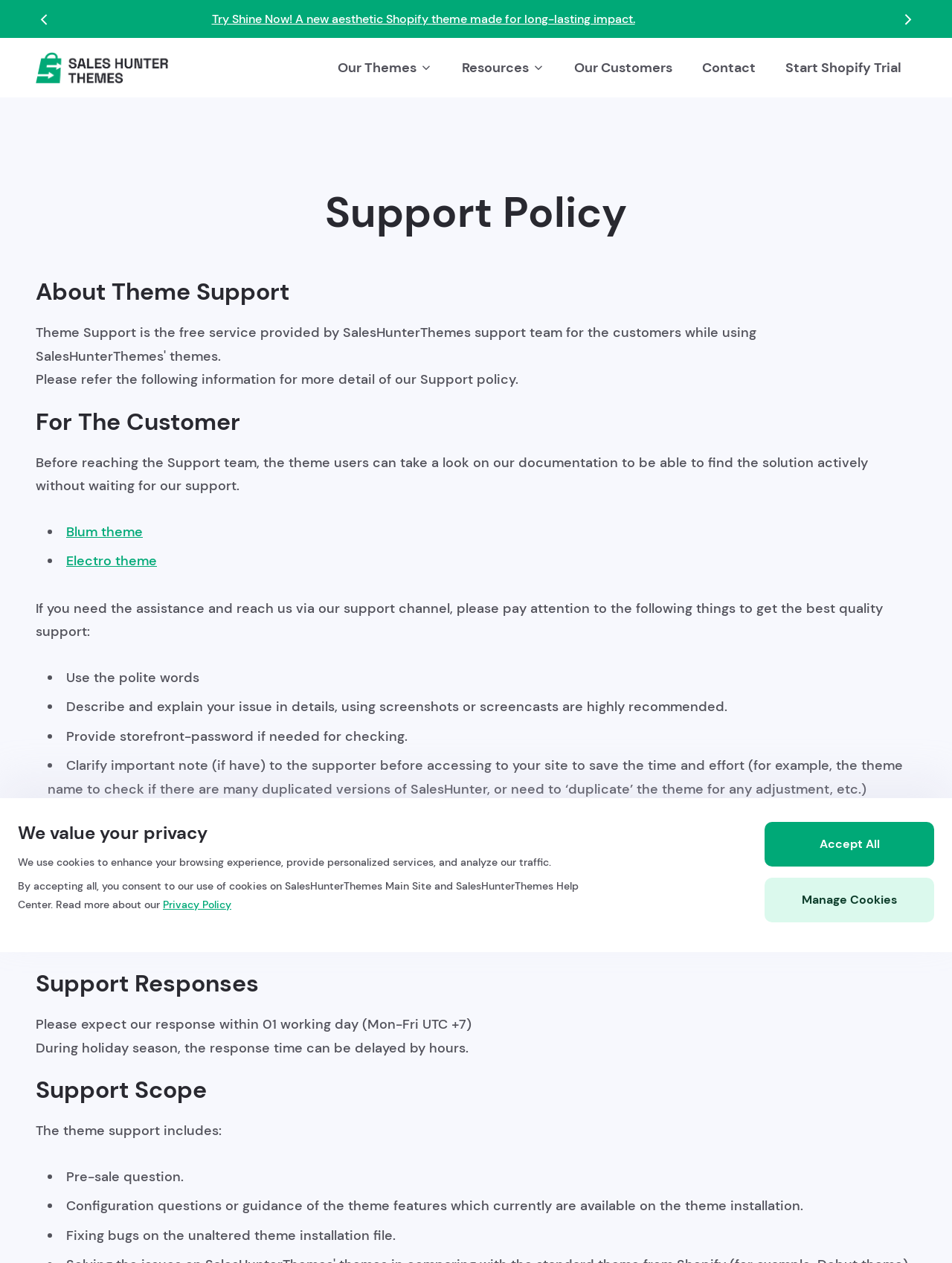Look at the image and write a detailed answer to the question: 
How long does it take to get a response from the support team?

Based on the webpage, it is mentioned that the support team responds within 01 working day (Mon-Fri UTC +7), as stated in the section 'Support Responses'.